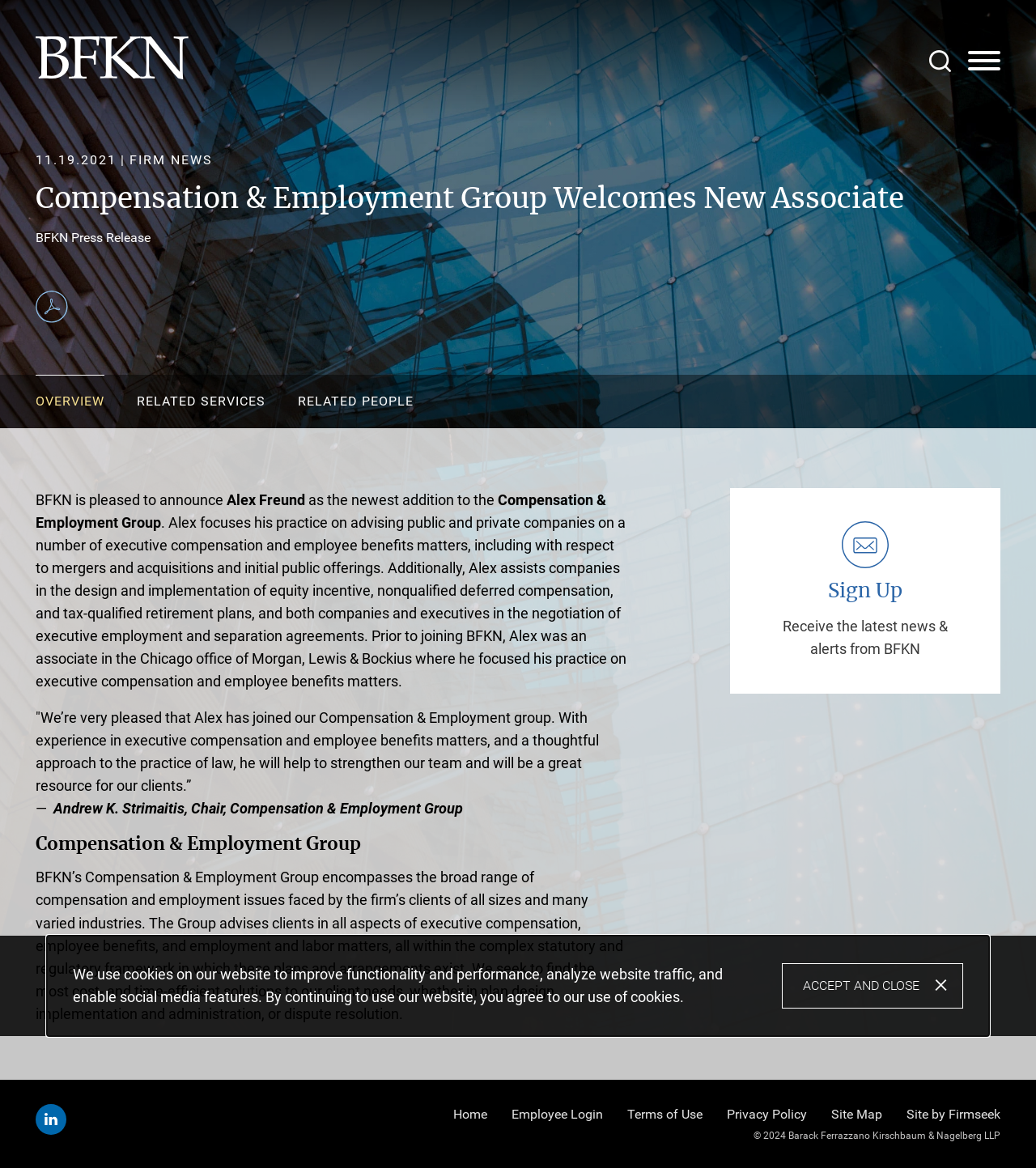What is the name of the new associate? Refer to the image and provide a one-word or short phrase answer.

Alex Freund